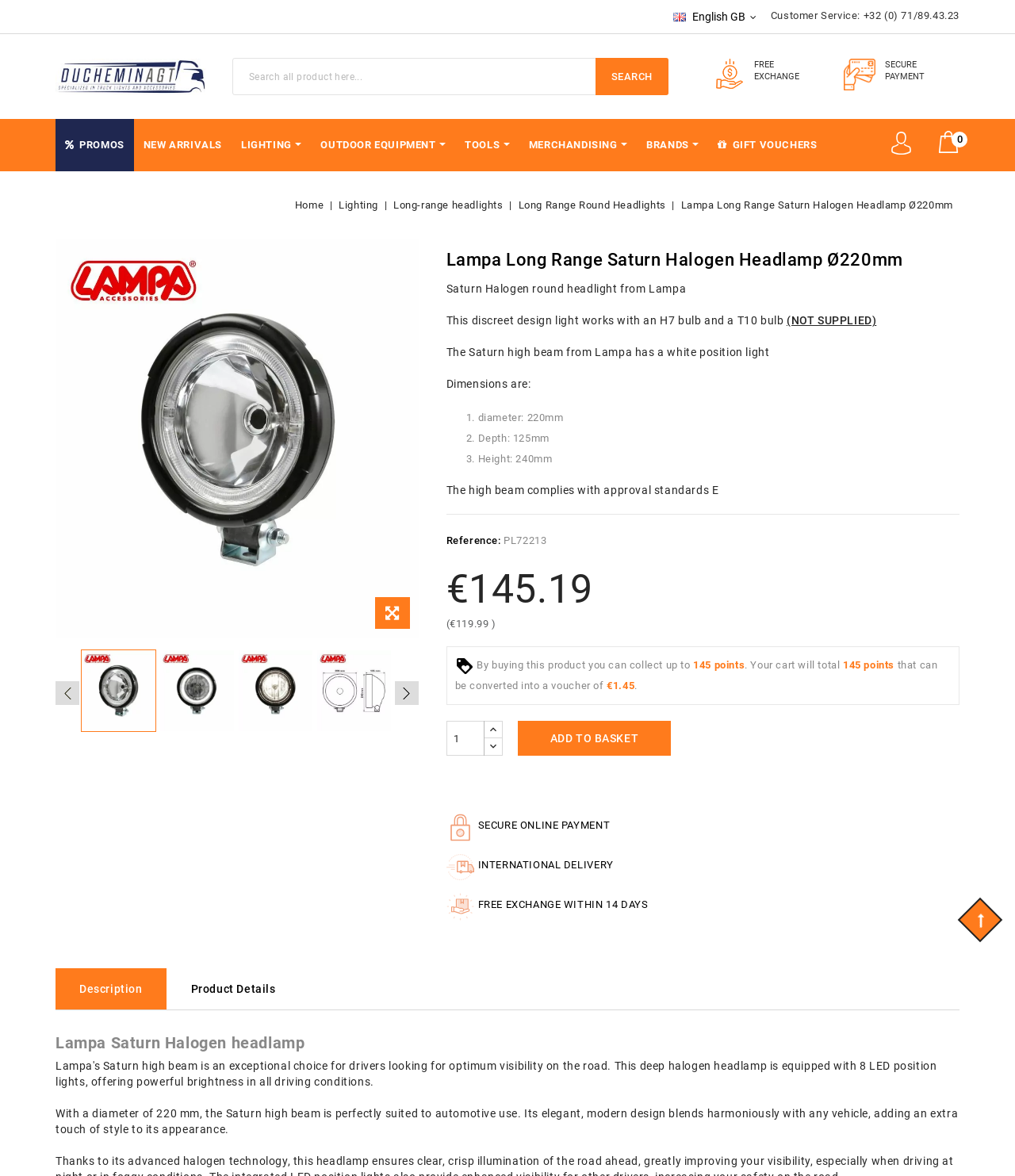Please determine the bounding box coordinates of the element's region to click in order to carry out the following instruction: "change quantity". The coordinates should be four float numbers between 0 and 1, i.e., [left, top, right, bottom].

[0.439, 0.613, 0.477, 0.643]